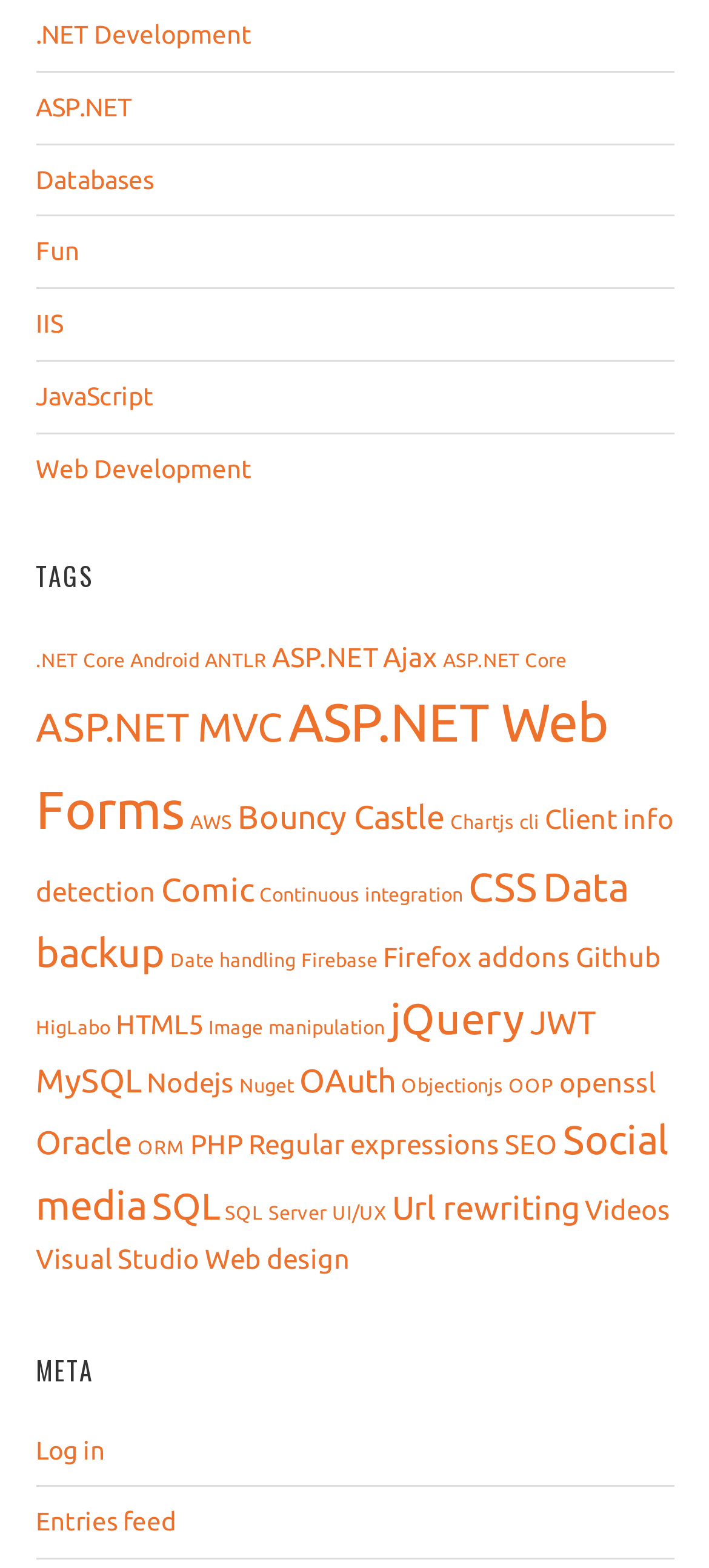What is the position of 'JavaScript' relative to 'IIS'?
Give a one-word or short-phrase answer derived from the screenshot.

below